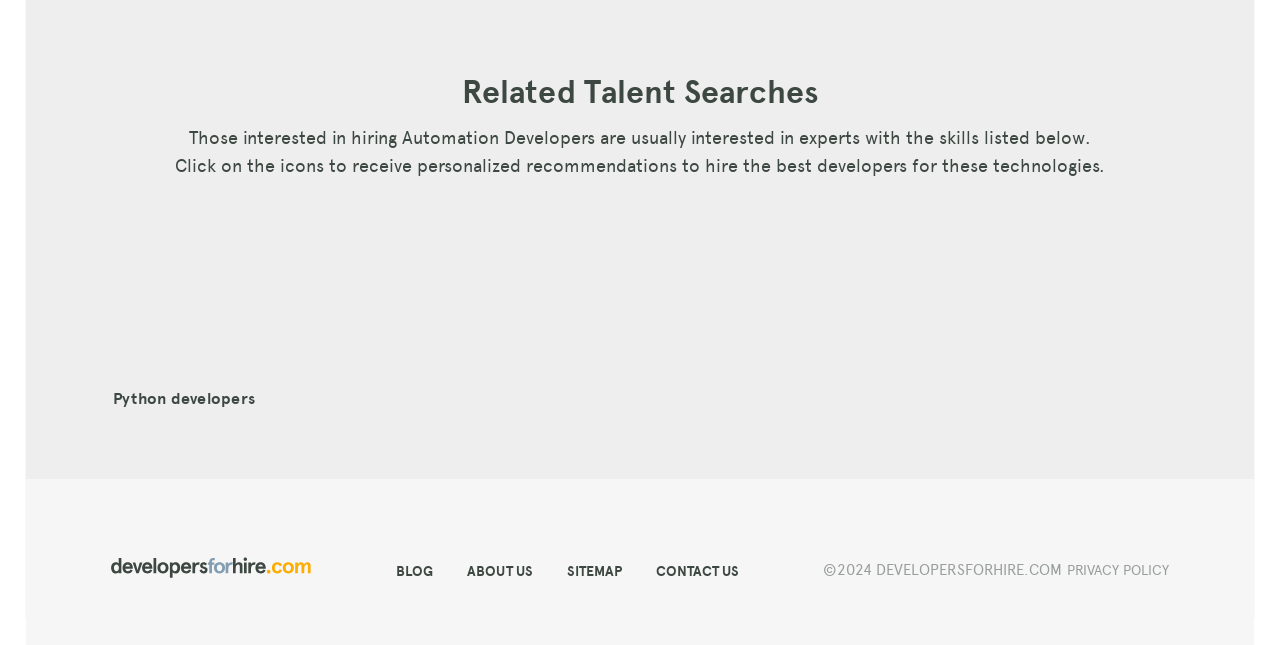Provide a one-word or brief phrase answer to the question:
What is the last link in the footer section?

PRIVACY POLICY